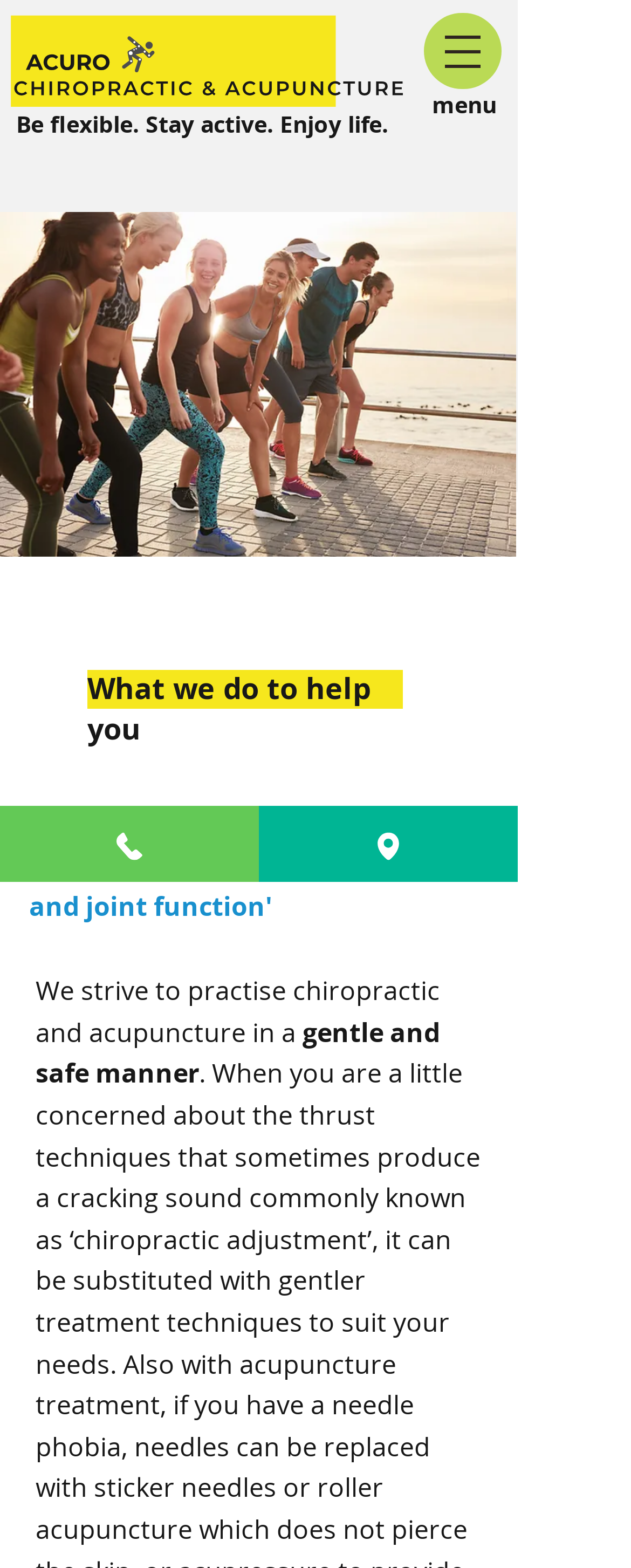Please answer the following question using a single word or phrase: 
What is the main theme of the webpage?

Chiropractic and acupuncture